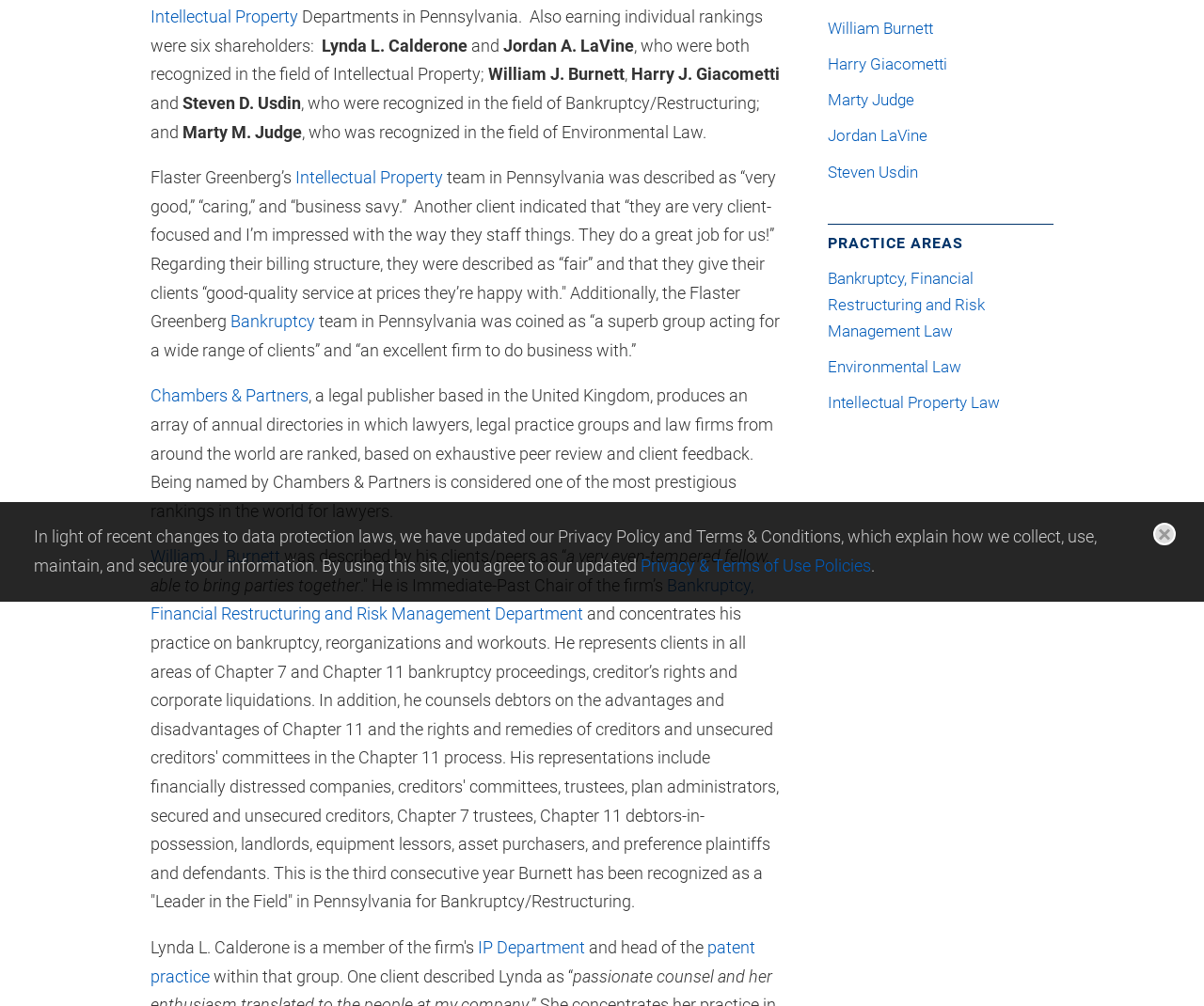Provide the bounding box coordinates of the HTML element described as: "patent practice". The bounding box coordinates should be four float numbers between 0 and 1, i.e., [left, top, right, bottom].

[0.125, 0.932, 0.627, 0.98]